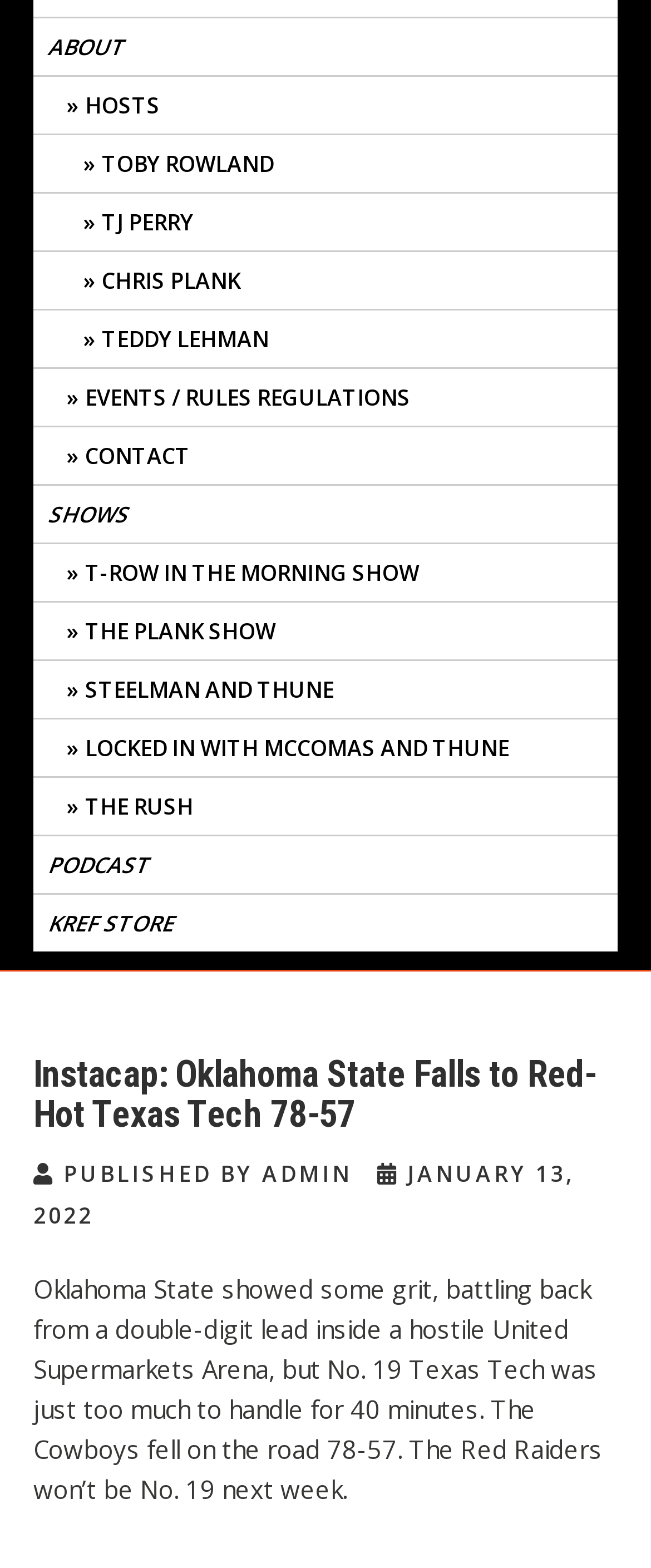Locate the bounding box for the described UI element: "Shows". Ensure the coordinates are four float numbers between 0 and 1, formatted as [left, top, right, bottom].

[0.035, 0.31, 0.965, 0.346]